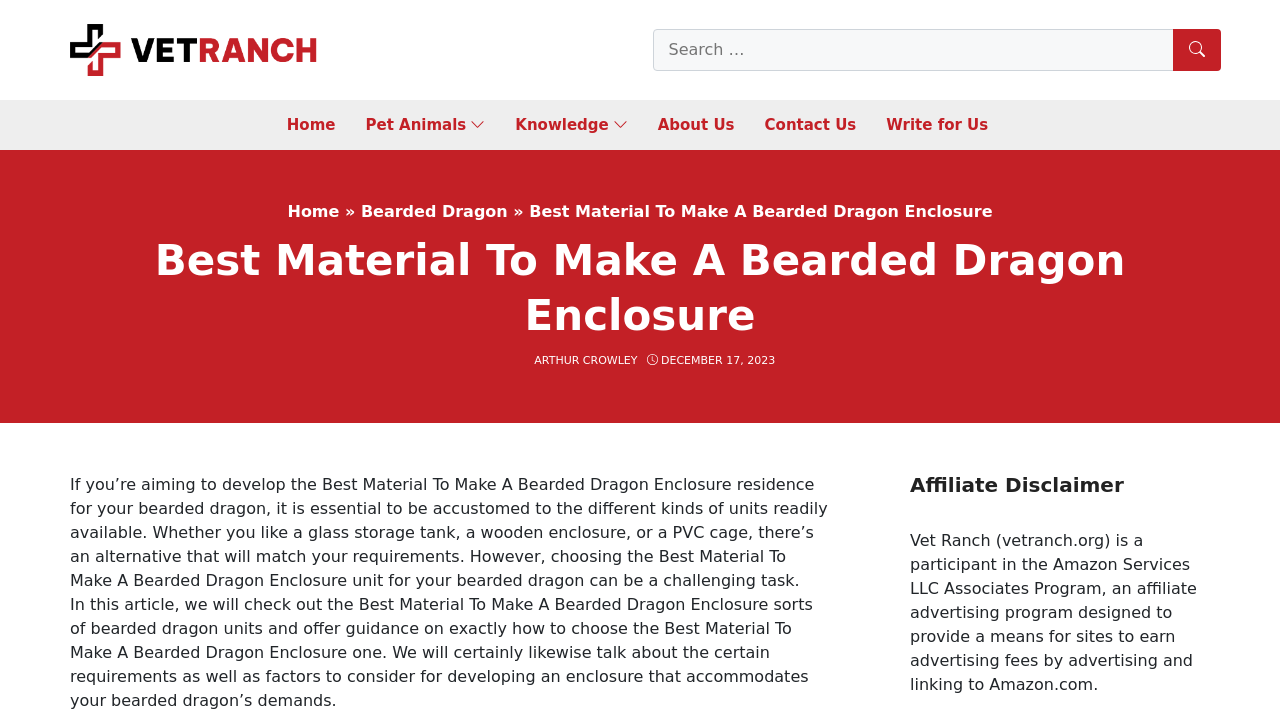What is the topic of the article?
Refer to the image and give a detailed answer to the query.

The topic of the article can be determined by reading the heading 'Best Material To Make A Bearded Dragon Enclosure' and the surrounding text, which discusses the different types of enclosures for bearded dragons.